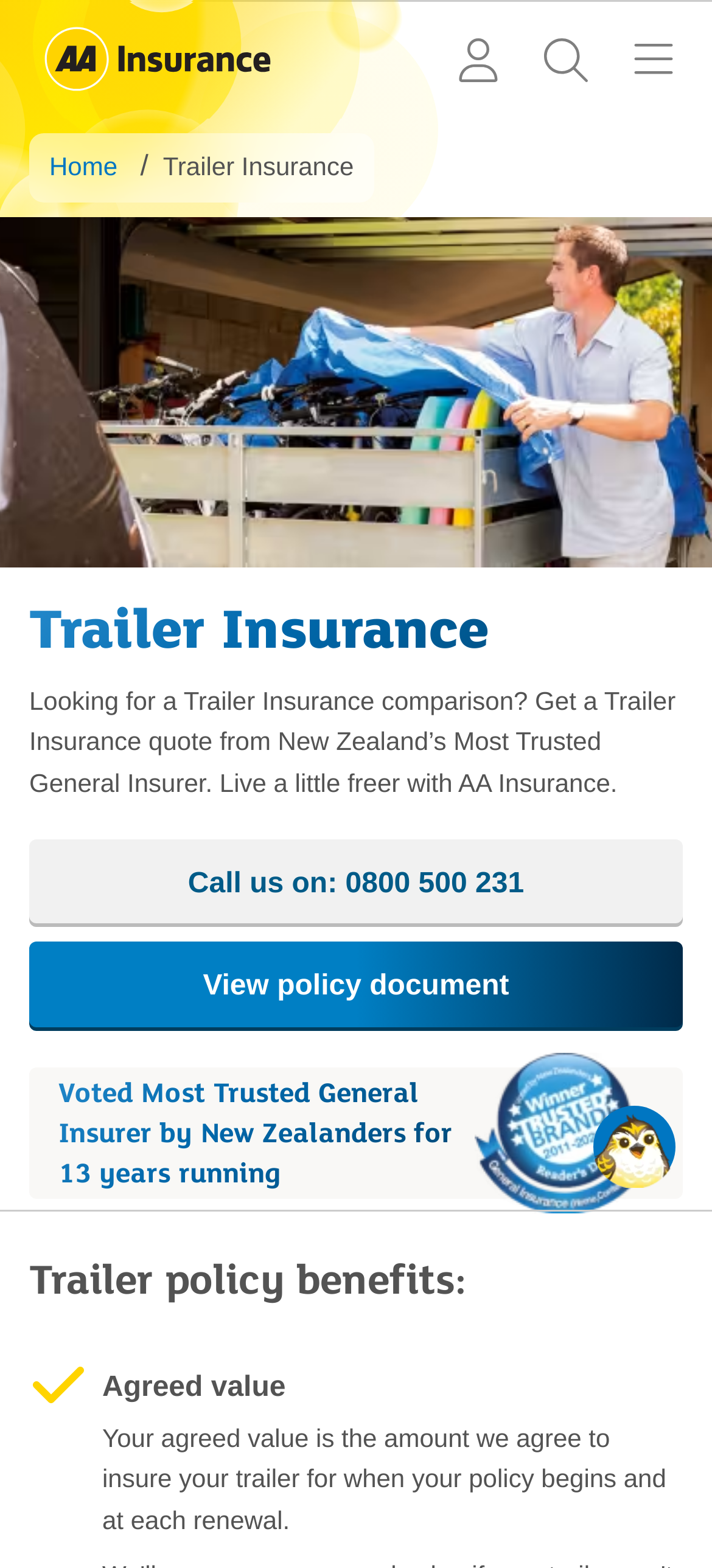Refer to the screenshot and answer the following question in detail:
What award has the insurance company received?

The insurance company has received the award of 'Most Trusted General Insurer' for 13 years running, as mentioned in the section 'Voted Most Trusted General Insurer by New Zealanders for 13 years running'.